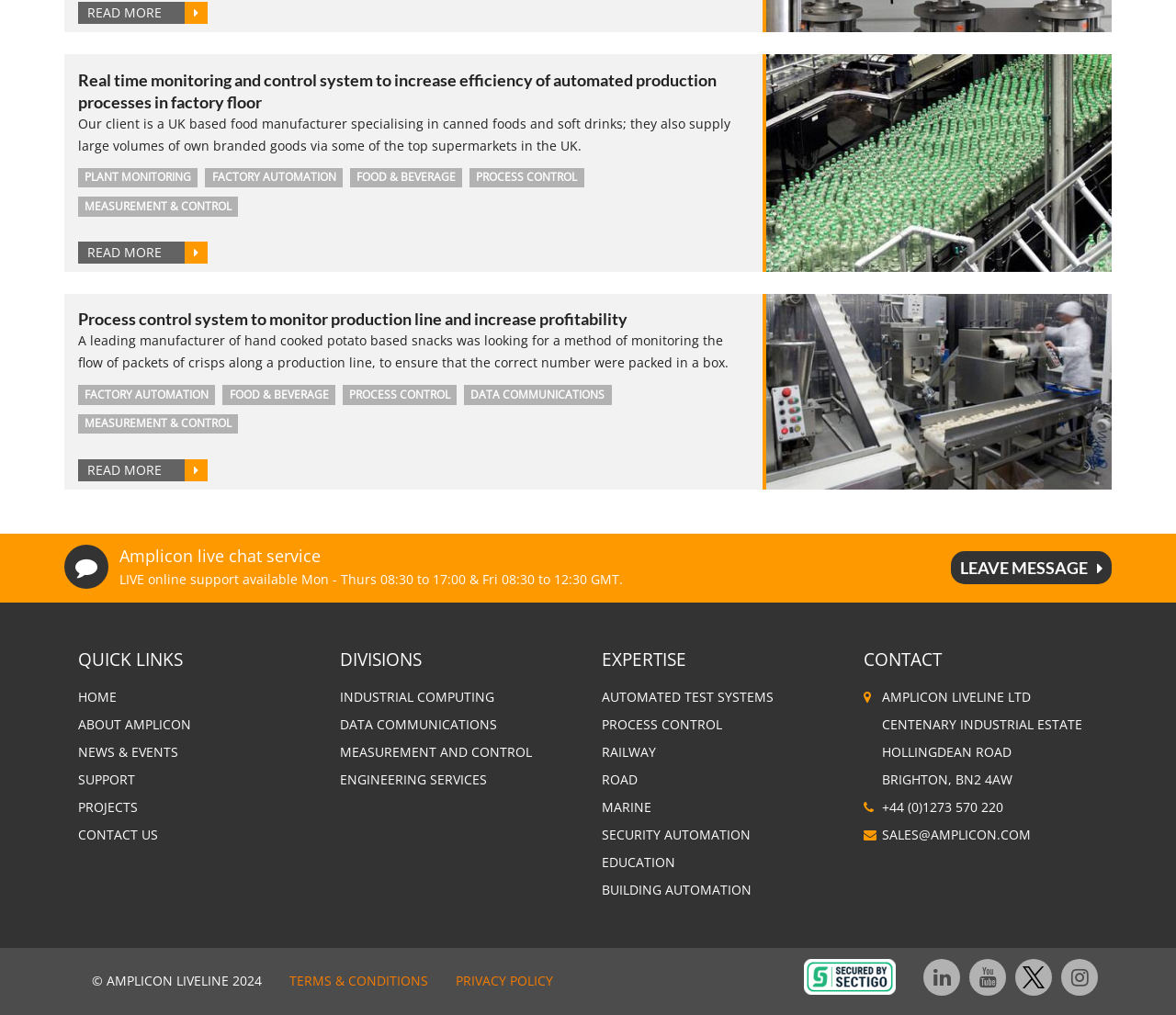What is the company's industry?
Based on the image, answer the question with as much detail as possible.

Based on the webpage content, I can see that the company is a UK-based food manufacturer specializing in canned foods and soft drinks, and they also supply large volumes of own branded goods via some of the top supermarkets in the UK.